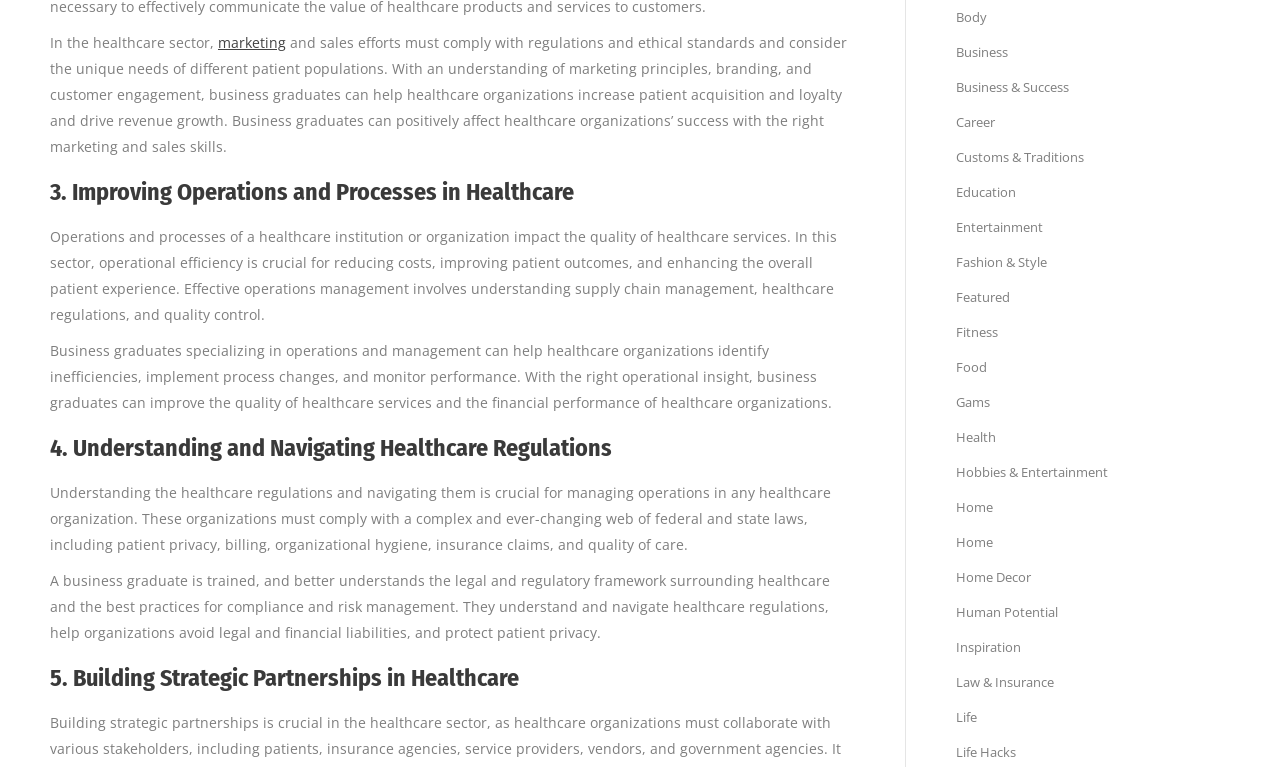For the element described, predict the bounding box coordinates as (top-left x, top-left y, bottom-right x, bottom-right y). All values should be between 0 and 1. Element description: Business

[0.747, 0.056, 0.788, 0.08]